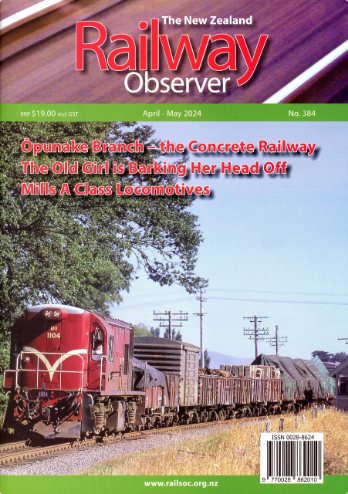What type of locomotive is featured on the cover?
Examine the image and give a concise answer in one word or a short phrase.

Mills A Class